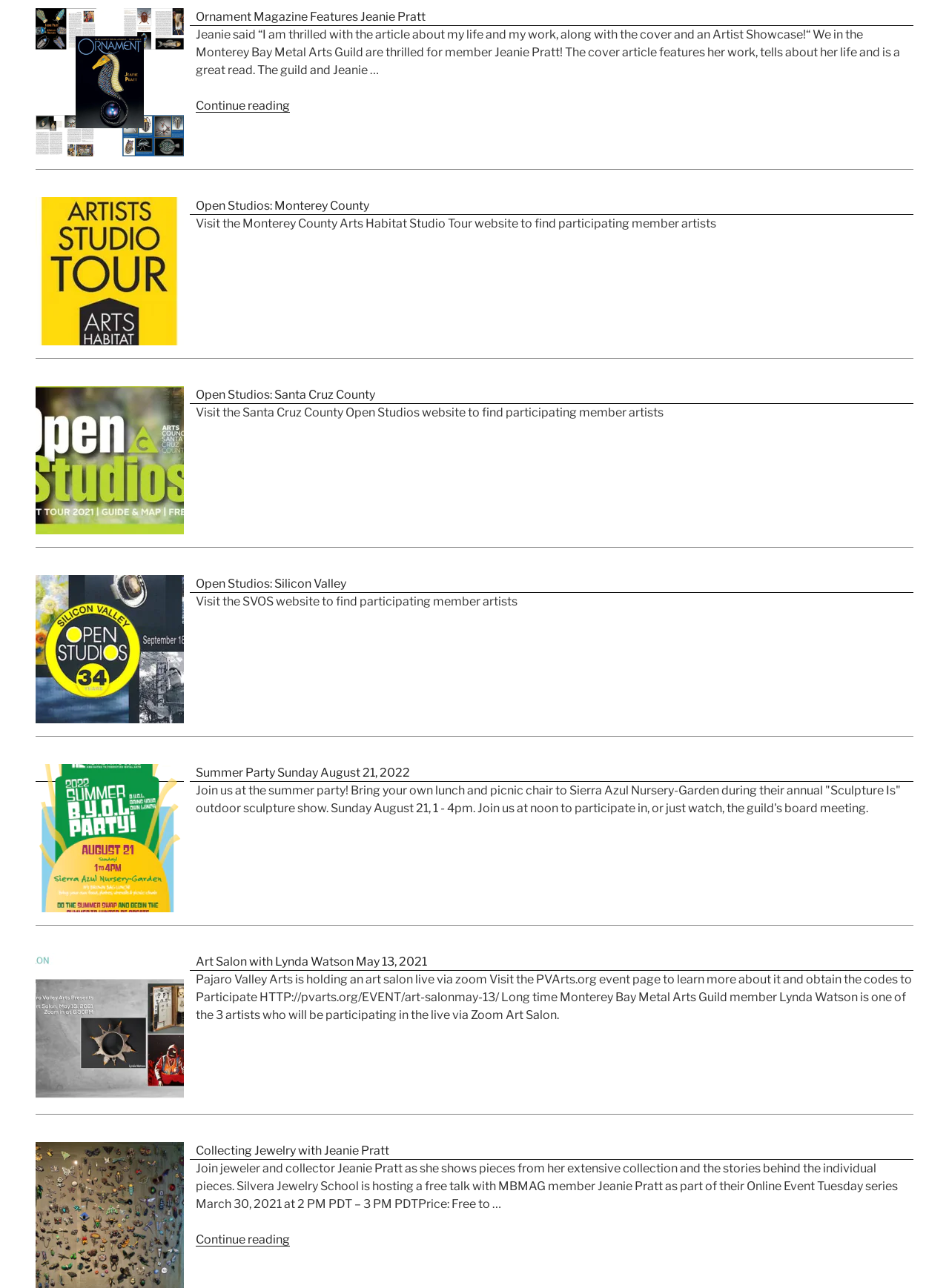Answer the question briefly using a single word or phrase: 
What is the topic of the talk by Lynda Watson?

Art Salon